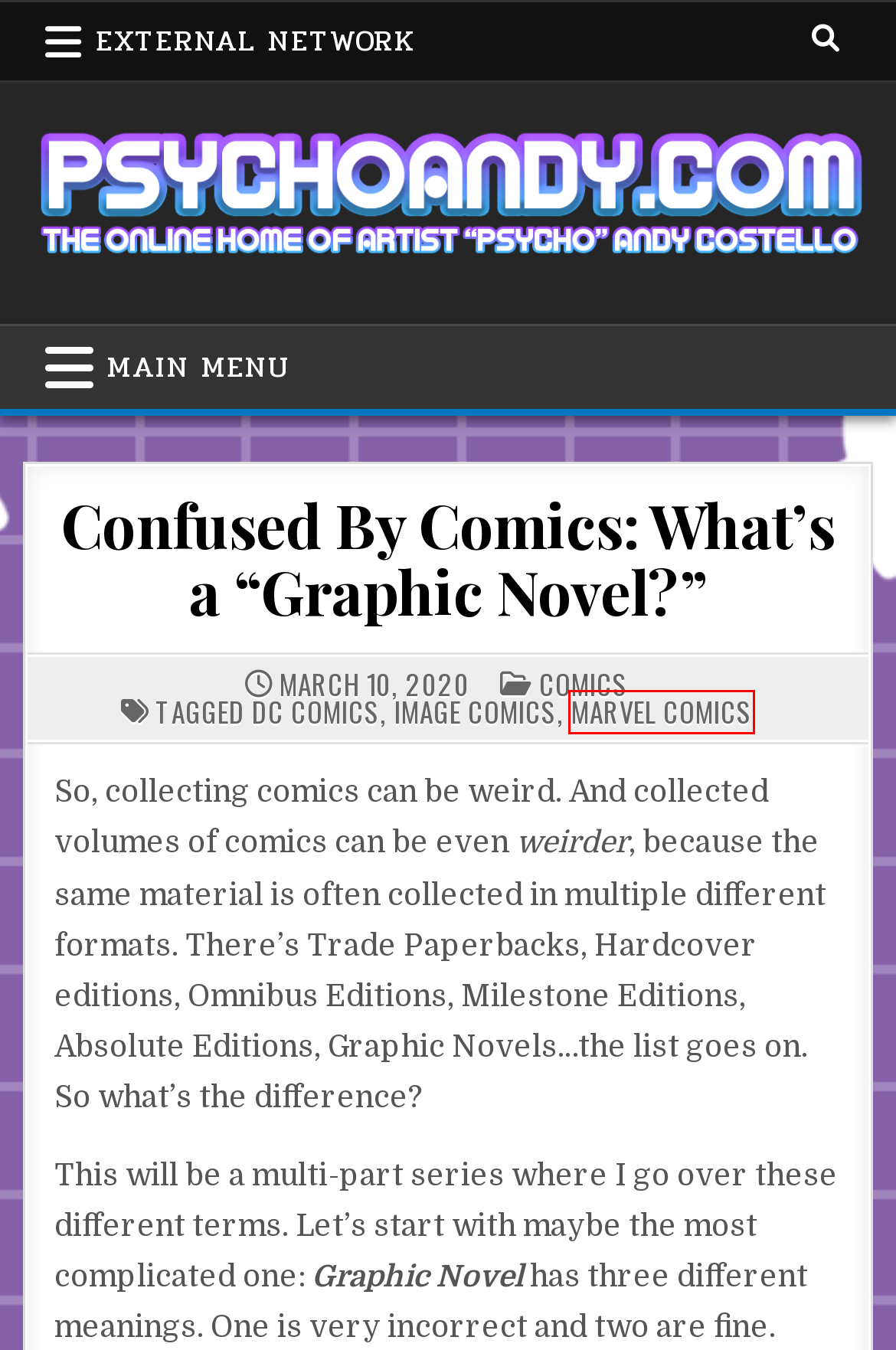You are given a screenshot depicting a webpage with a red bounding box around a UI element. Select the description that best corresponds to the new webpage after clicking the selected element. Here are the choices:
A. Mail Call – PsychoAndy.com
B. Julia Carpenter Spider-Woman 2023 – PsychoAndy.com
C. PsychoAndy.com – Art and art appreciation by designer & illustrator Psycho Andy
D. X-Croc – PsychoAndy.com
E. Marvel Comics – PsychoAndy.com
F. Image Comics – PsychoAndy.com
G. DC Comics – PsychoAndy.com
H. Comics – PsychoAndy.com

E